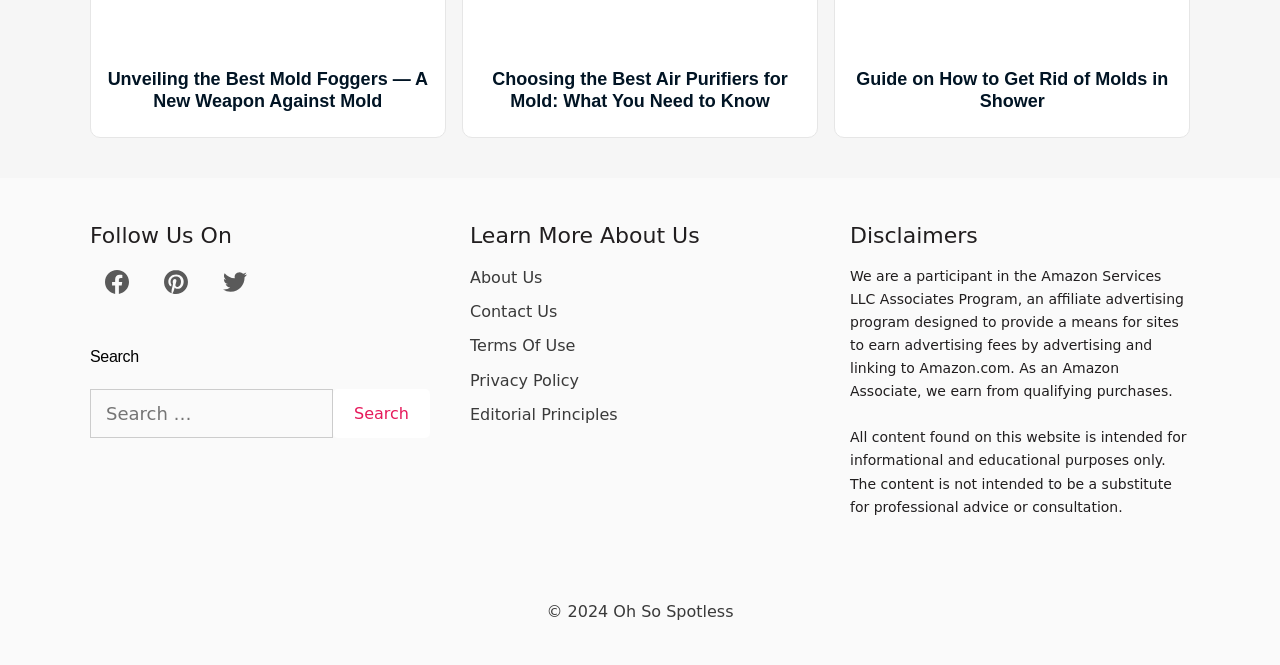Using floating point numbers between 0 and 1, provide the bounding box coordinates in the format (top-left x, top-left y, bottom-right x, bottom-right y). Locate the UI element described here: title="Follow on Facebook"

[0.082, 0.419, 0.101, 0.448]